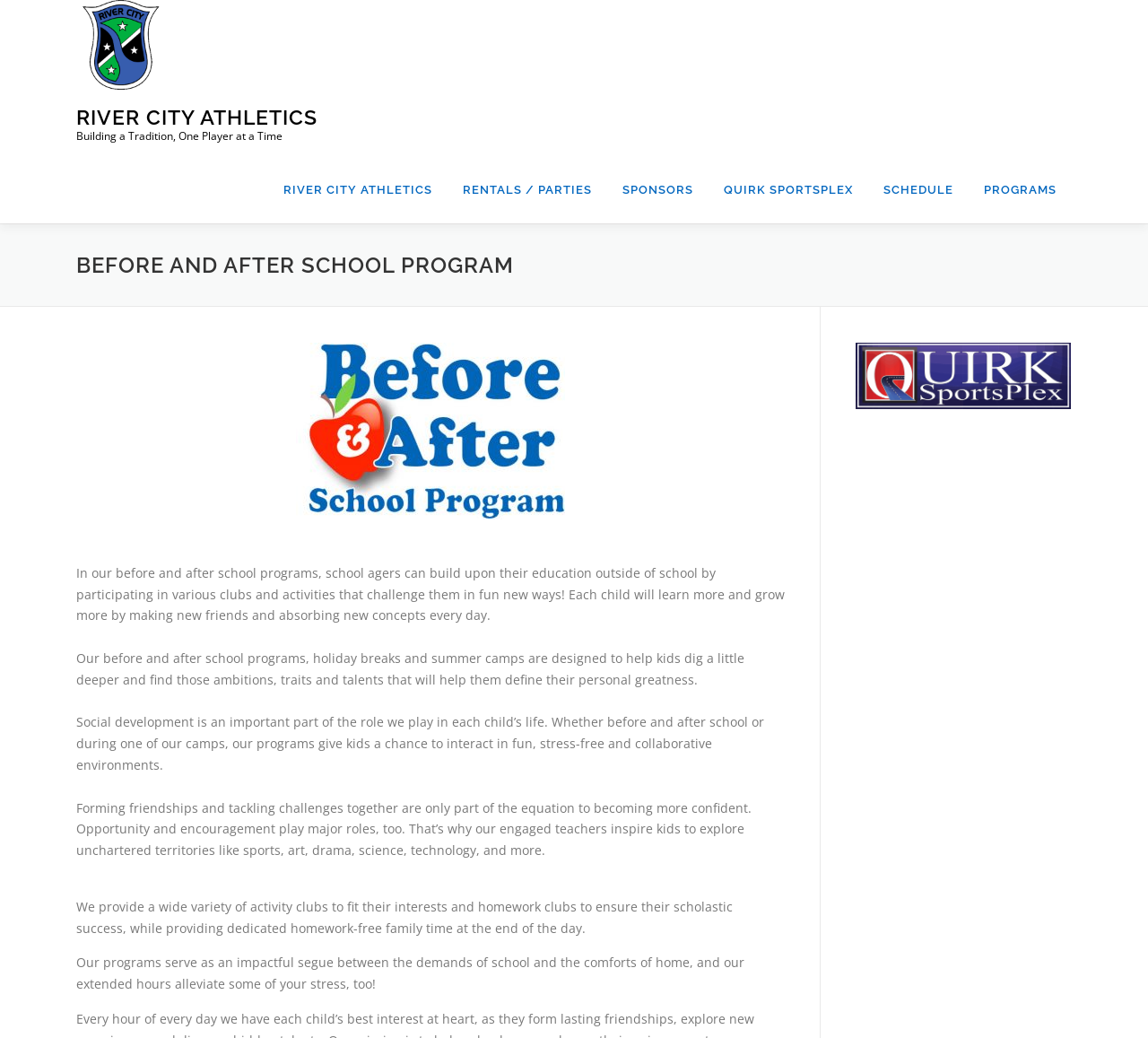Given the description "Sponsors", determine the bounding box of the corresponding UI element.

[0.529, 0.15, 0.617, 0.215]